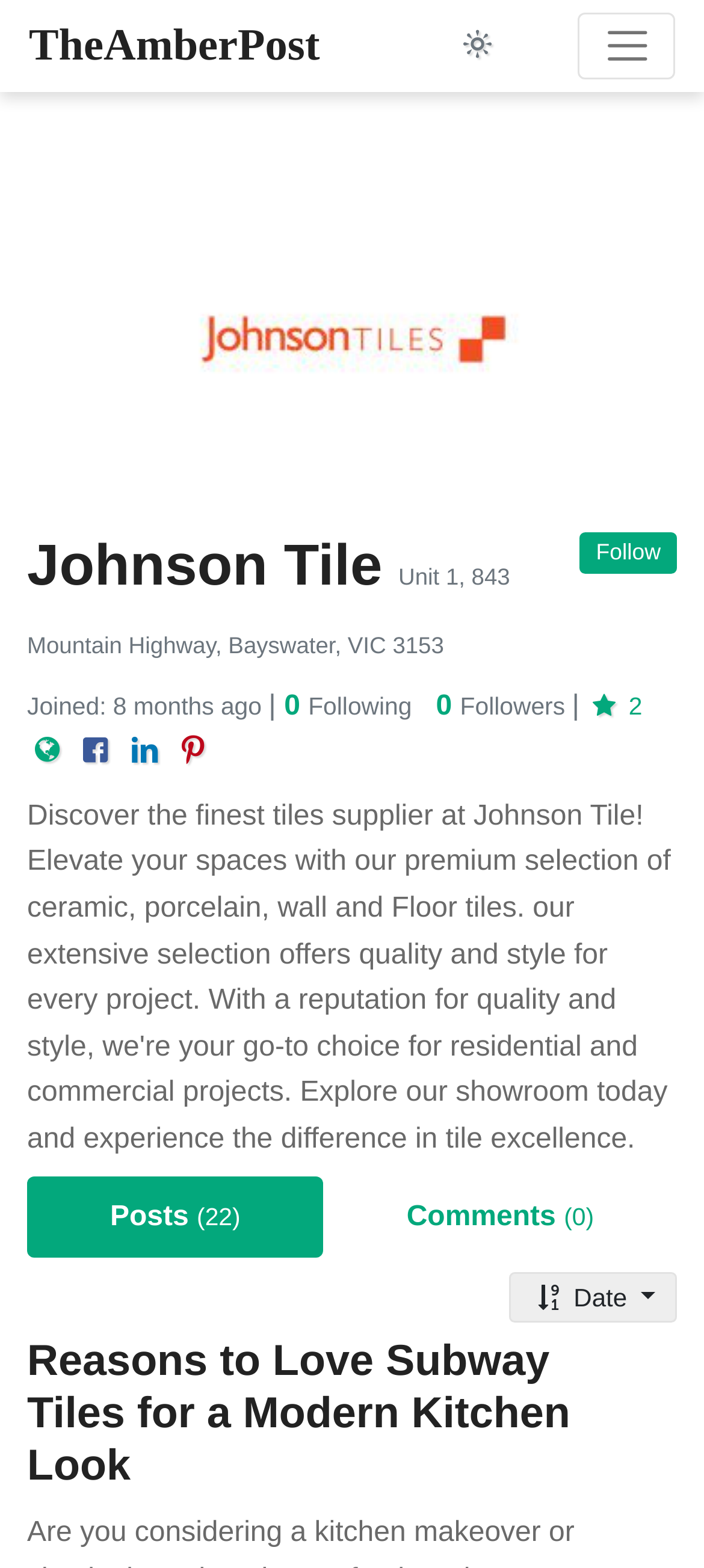Show the bounding box coordinates for the element that needs to be clicked to execute the following instruction: "Follow Johnson Tile". Provide the coordinates in the form of four float numbers between 0 and 1, i.e., [left, top, right, bottom].

[0.824, 0.34, 0.962, 0.366]